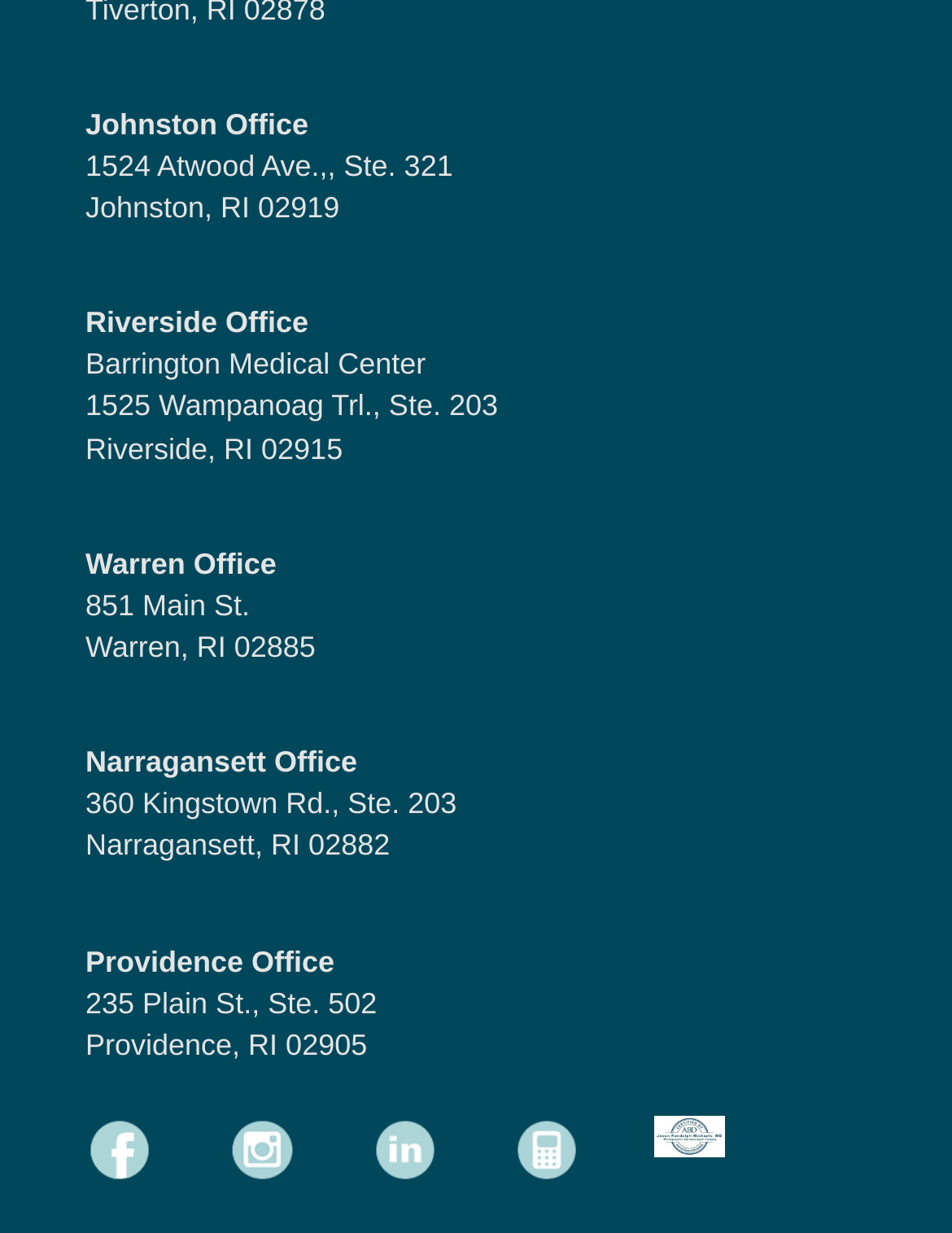Find the bounding box coordinates of the clickable area that will achieve the following instruction: "Call for An Appointment".

[0.538, 0.905, 0.611, 0.961]